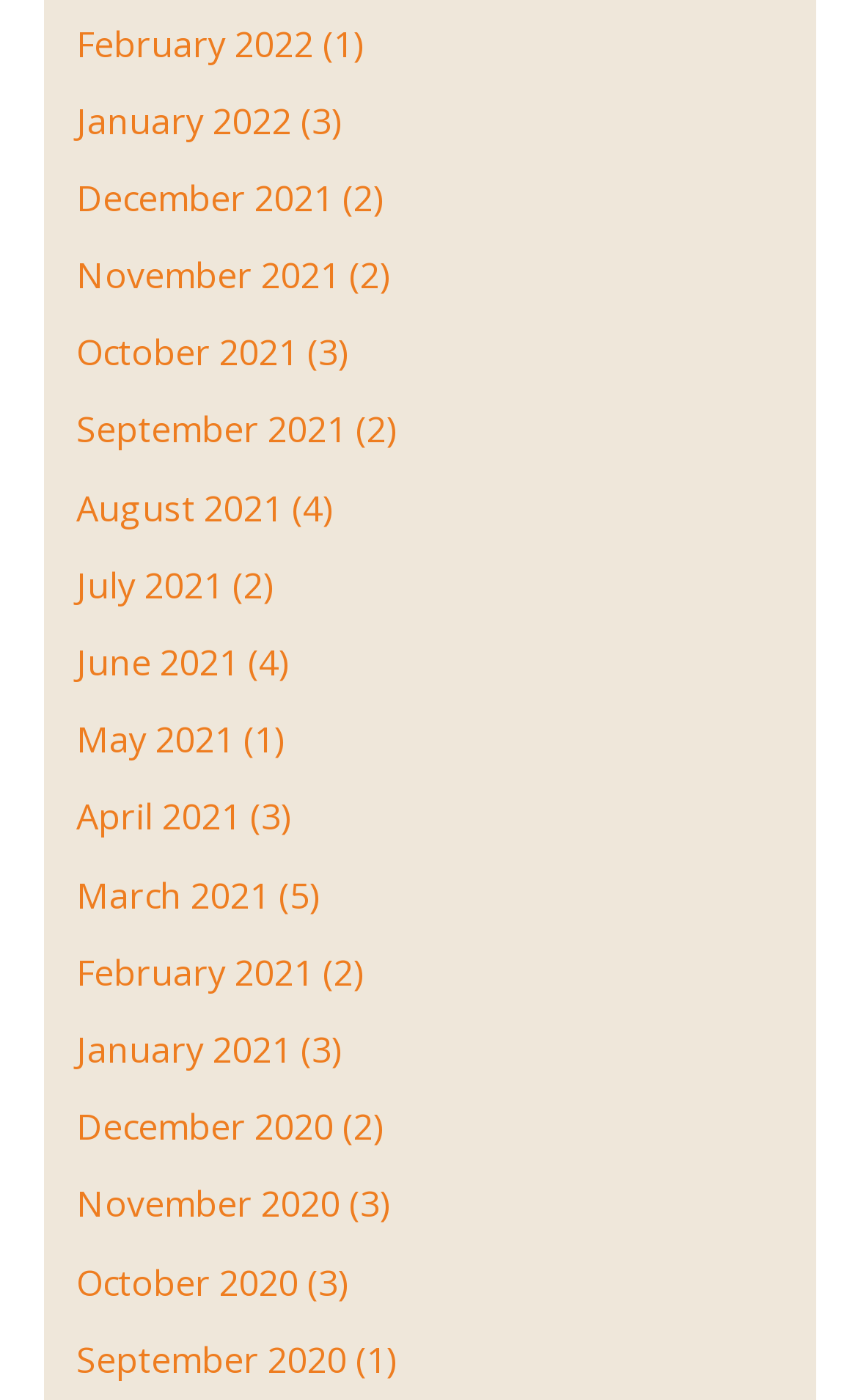Pinpoint the bounding box coordinates of the clickable element to carry out the following instruction: "Explore Contracts."

None